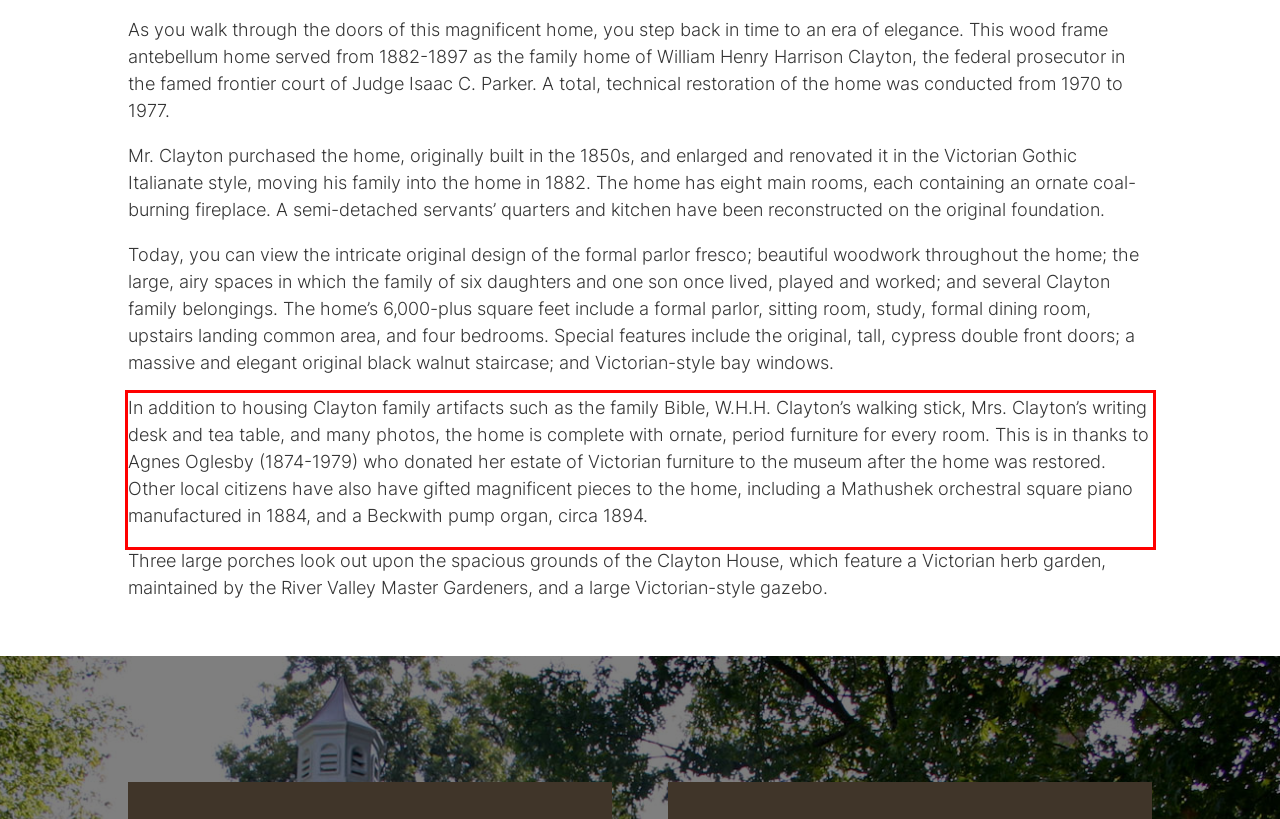Analyze the webpage screenshot and use OCR to recognize the text content in the red bounding box.

In addition to housing Clayton family artifacts such as the family Bible, W.H.H. Clayton’s walking stick, Mrs. Clayton’s writing desk and tea table, and many photos, the home is complete with ornate, period furniture for every room. This is in thanks to Agnes Oglesby (1874-1979) who donated her estate of Victorian furniture to the museum after the home was restored. Other local citizens have also have gifted magnificent pieces to the home, including a Mathushek orchestral square piano manufactured in 1884, and a Beckwith pump organ, circa 1894.